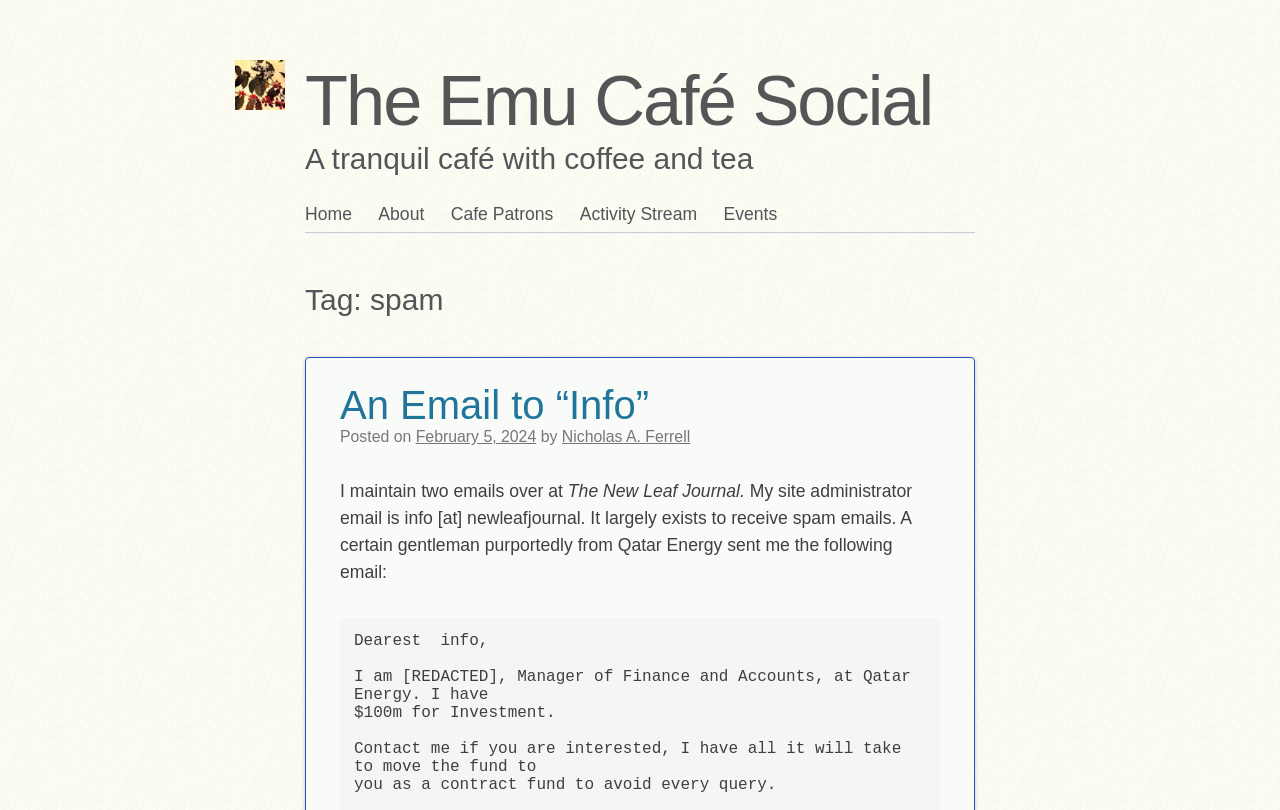Please determine the bounding box coordinates for the element that should be clicked to follow these instructions: "Read the post about an email to 'Info'".

[0.266, 0.442, 0.507, 0.527]